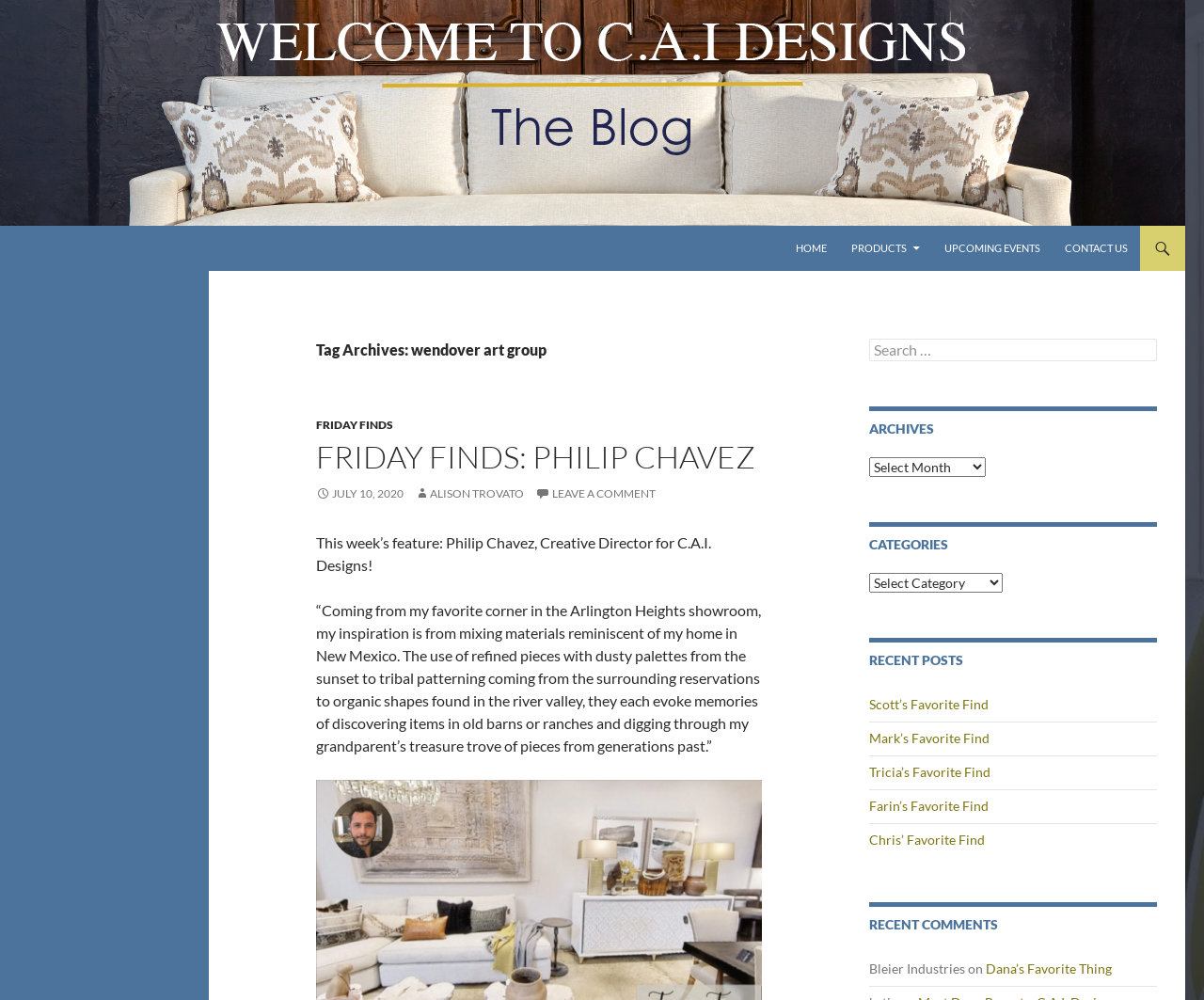Please specify the coordinates of the bounding box for the element that should be clicked to carry out this instruction: "Download the data". The coordinates must be four float numbers between 0 and 1, formatted as [left, top, right, bottom].

None